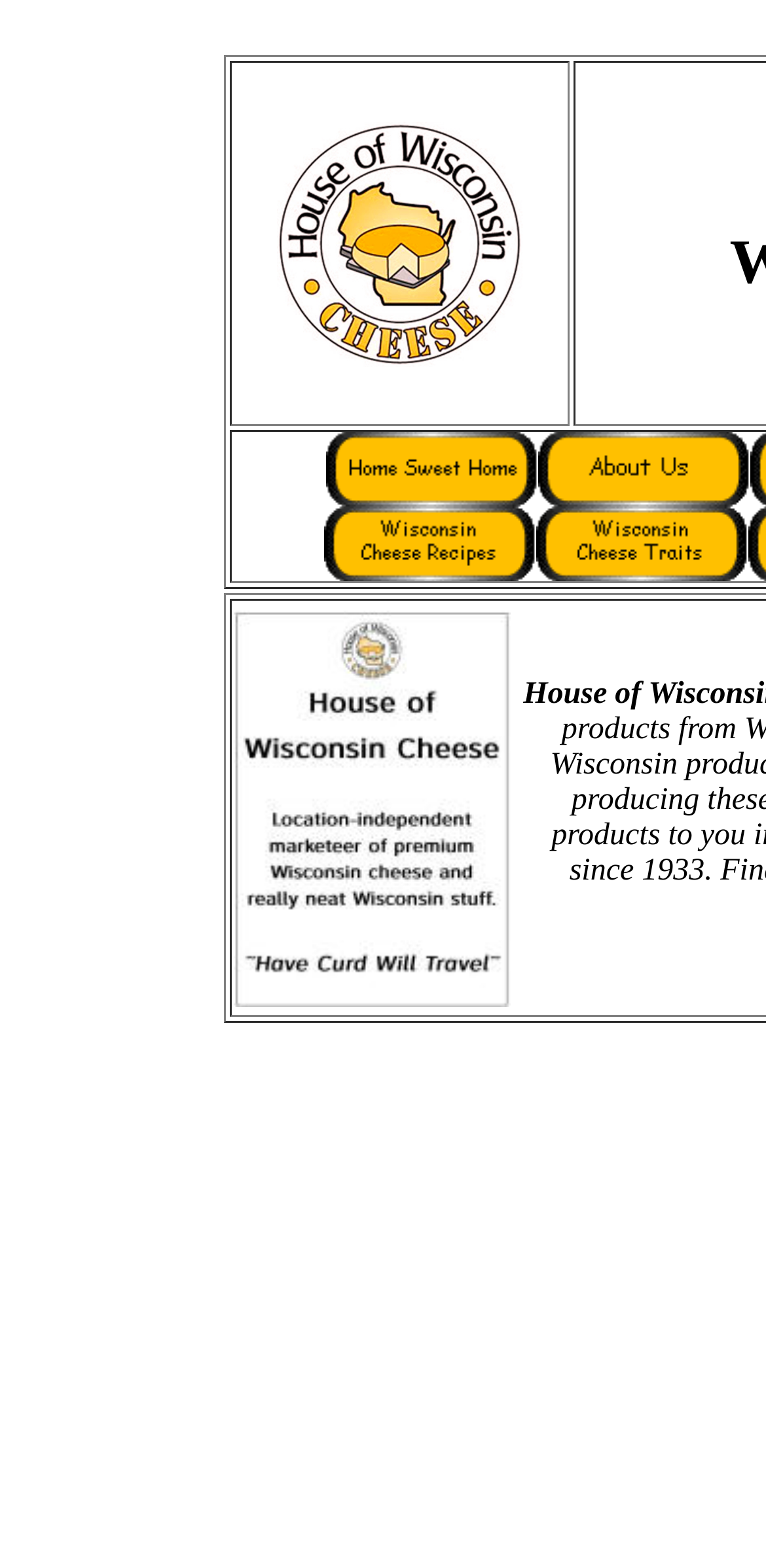What is the position of the first link?
Using the visual information from the image, give a one-word or short-phrase answer.

Top-left